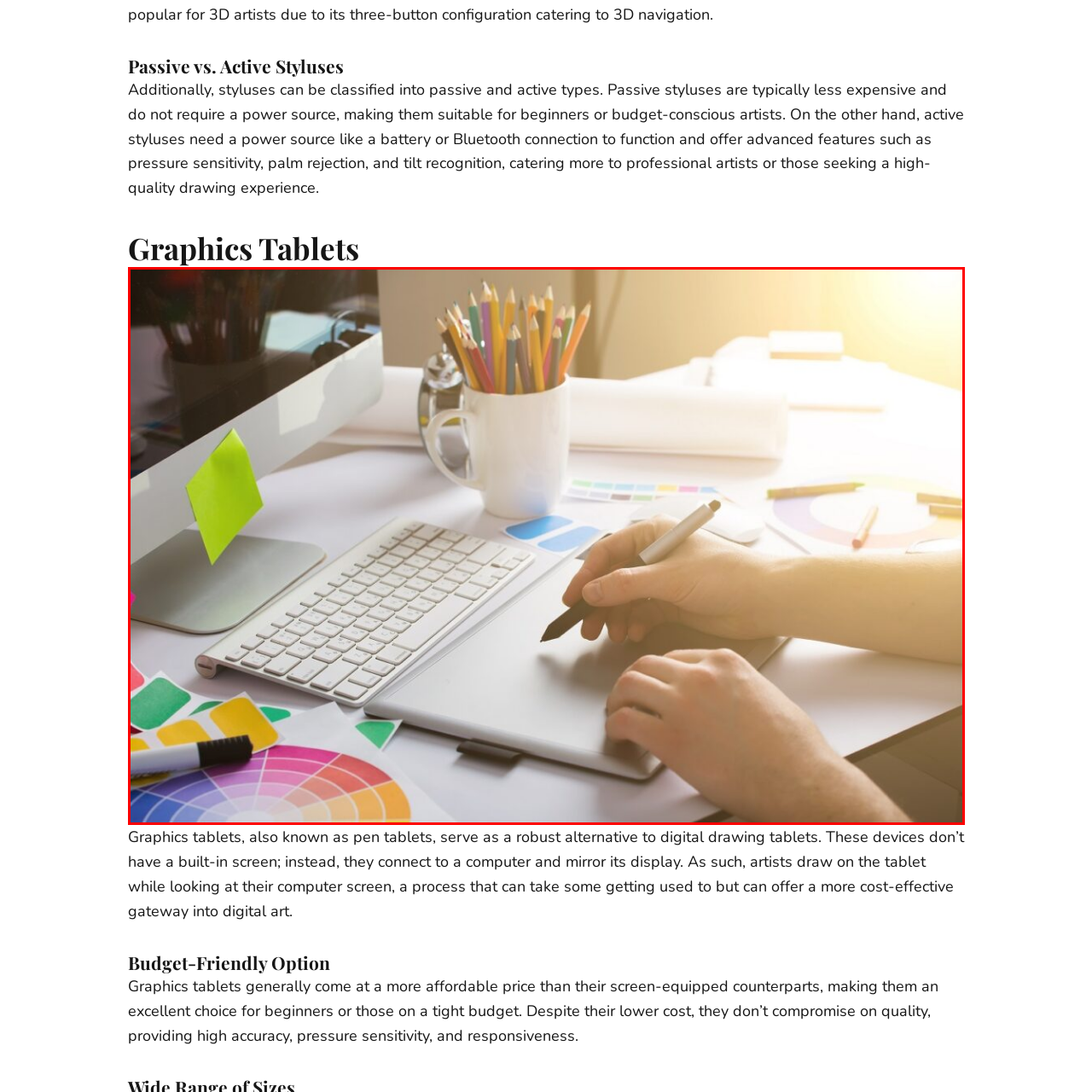Generate a detailed explanation of the image that is highlighted by the red box.

The image showcases a creative workspace, featuring a graphics tablet prominently in the foreground. A hand, poised with a stylus, suggests a moment of artistic expression, as the individual draws or designs on the tablet's surface. In the background, a sleek computer monitor displays vibrant colors, enhancing the atmosphere of creativity. Nearby, a white cup brims with colored pencils, indicating a blend of traditional and digital art tools. The workspace is adorned with scattered color swatches, markers, and paper, illustrating the artist's process and preparation. This setup exemplifies the modern approach to digital art, where graphics tablets serve as an essential tool, offering advantages like pressure sensitivity and high accuracy, making them an excellent choice for both beginners and professional artists alike.